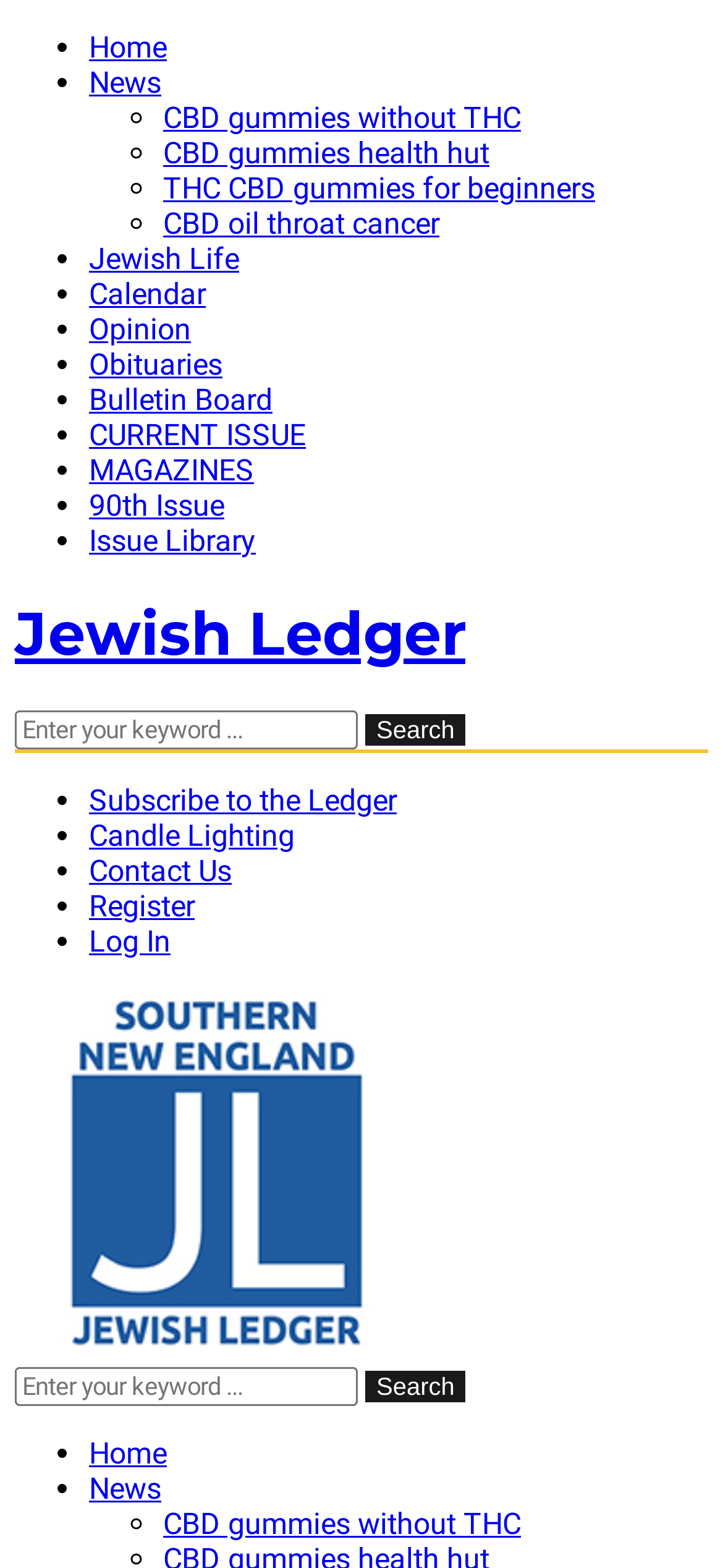Point out the bounding box coordinates of the section to click in order to follow this instruction: "Click on the link '1414'".

None